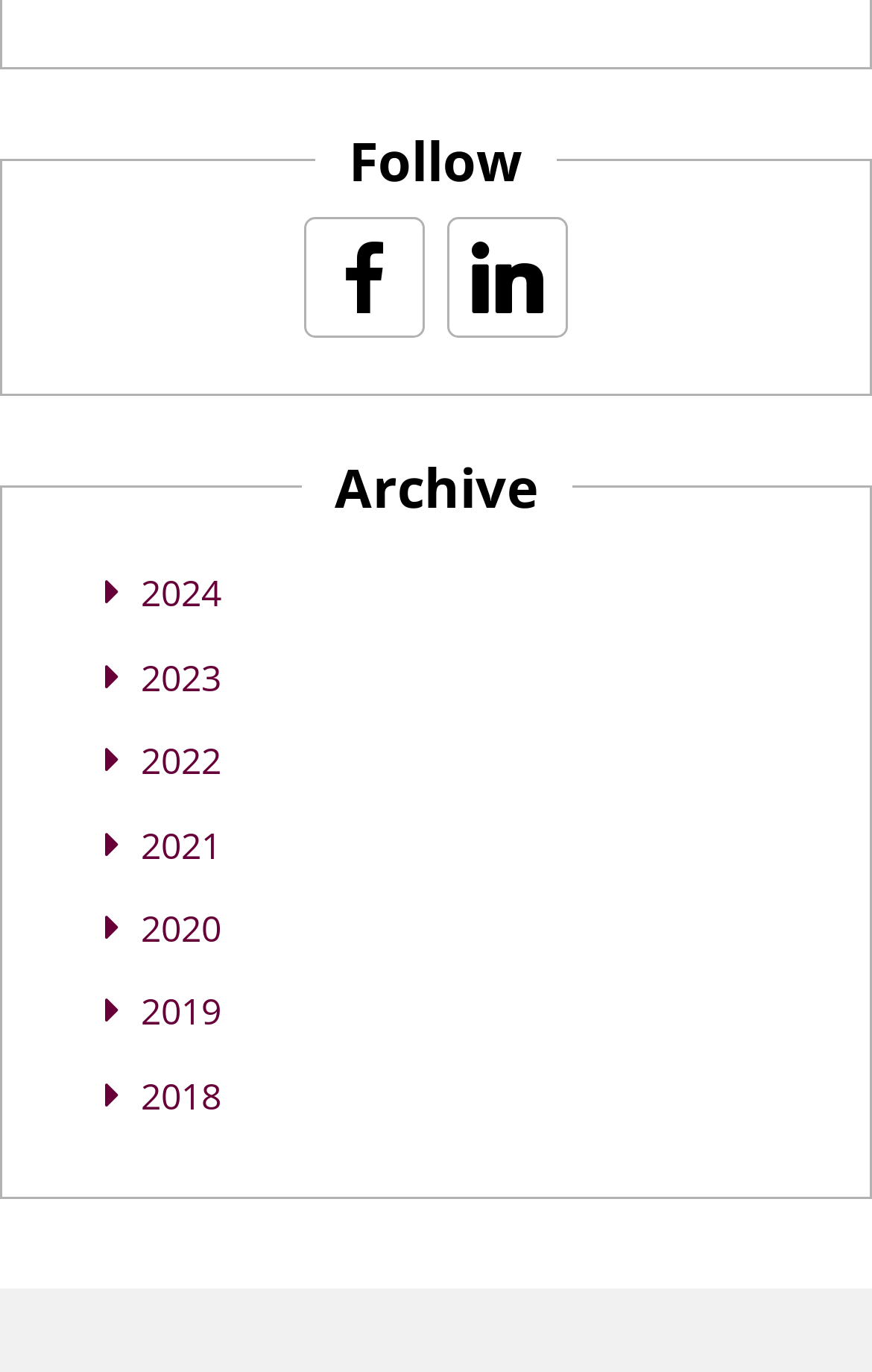Find the bounding box coordinates corresponding to the UI element with the description: "2020". The coordinates should be formatted as [left, top, right, bottom], with values as floats between 0 and 1.

[0.162, 0.659, 0.254, 0.695]